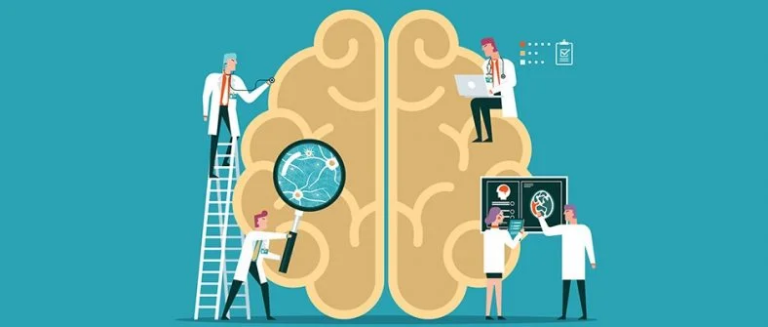Using the details in the image, give a detailed response to the question below:
What does the division within the brain represent?

The division within the brain in the image visually represents different areas of cognitive skills, such as memory enhancement and attention, highlighting the various aspects of cognitive enhancement that can be improved through gaming.